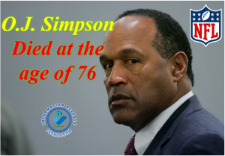Summarize the image with a detailed description that highlights all prominent details.

This image features a portrait of O.J. Simpson, a prominent former NFL player and cultural figure, alongside bold text announcing his passing at the age of 76. The background includes the NFL logo, signifying his significant connection to professional football. The layout presents a somber tribute, capturing the gravity of his death, while the color scheme and font choices enhance the impactful nature of the memorial announcement. Simpson's expression suggests a moment of reflection, fitting for the news of his demise, which resonates with both sports fans and the general public.